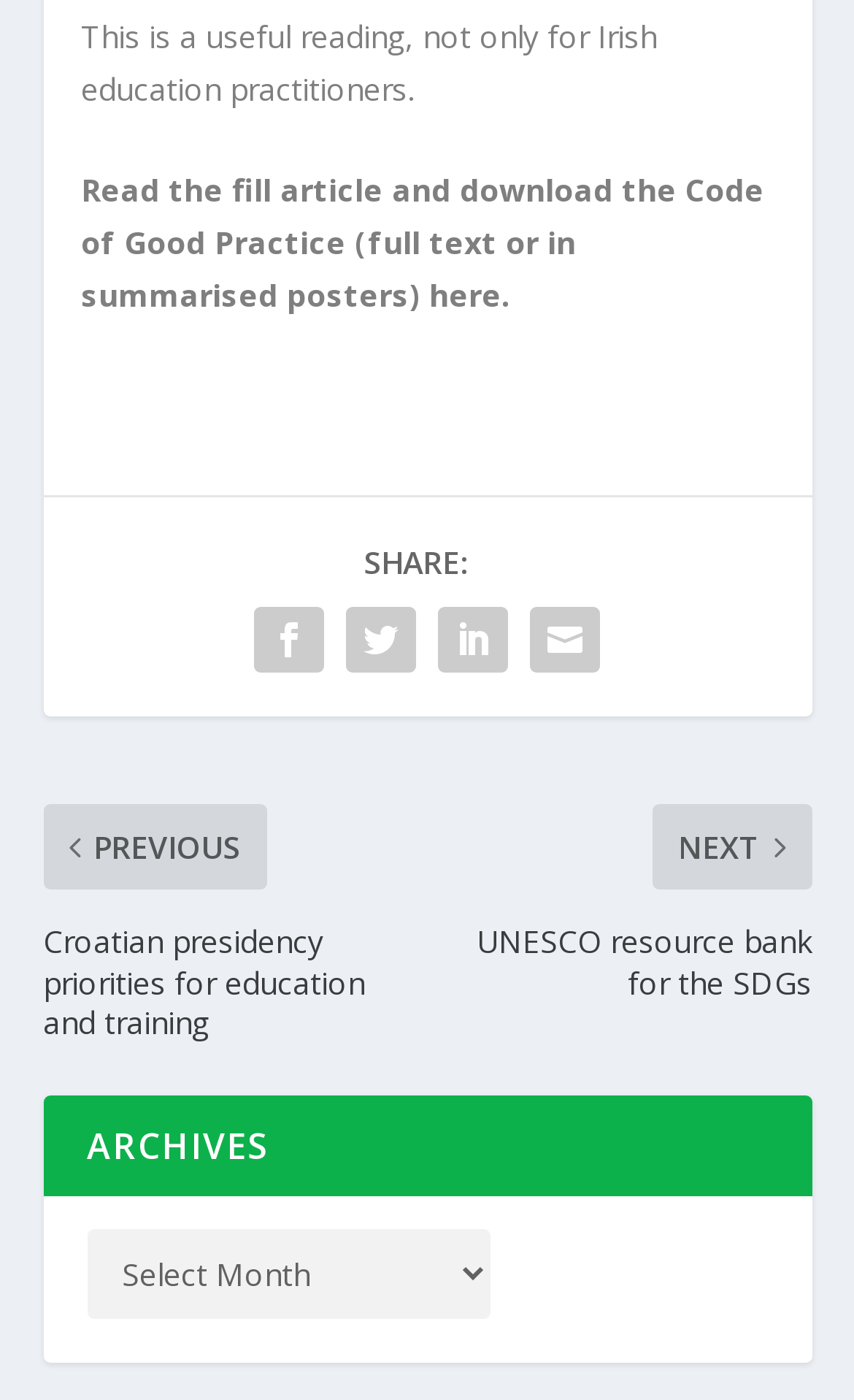Please provide a comprehensive response to the question based on the details in the image: What is the topic of the reading?

The topic of the reading can be inferred from the first sentence 'This is a useful reading, not only for Irish education practitioners.' which suggests that the reading is related to Irish education.